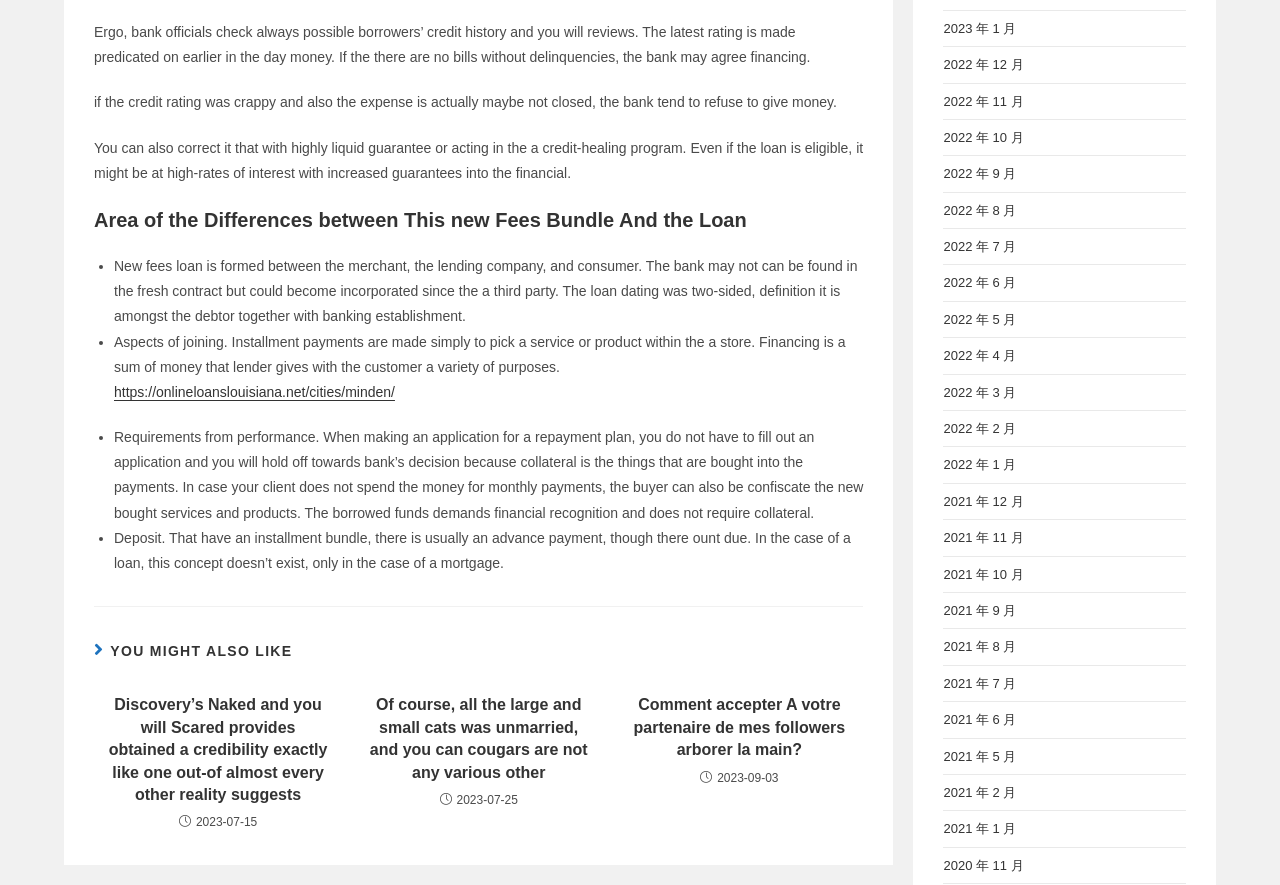Using the webpage screenshot, find the UI element described by https://onlineloanslouisiana.net/cities/minden/. Provide the bounding box coordinates in the format (top-left x, top-left y, bottom-right x, bottom-right y), ensuring all values are floating point numbers between 0 and 1.

[0.089, 0.434, 0.309, 0.452]